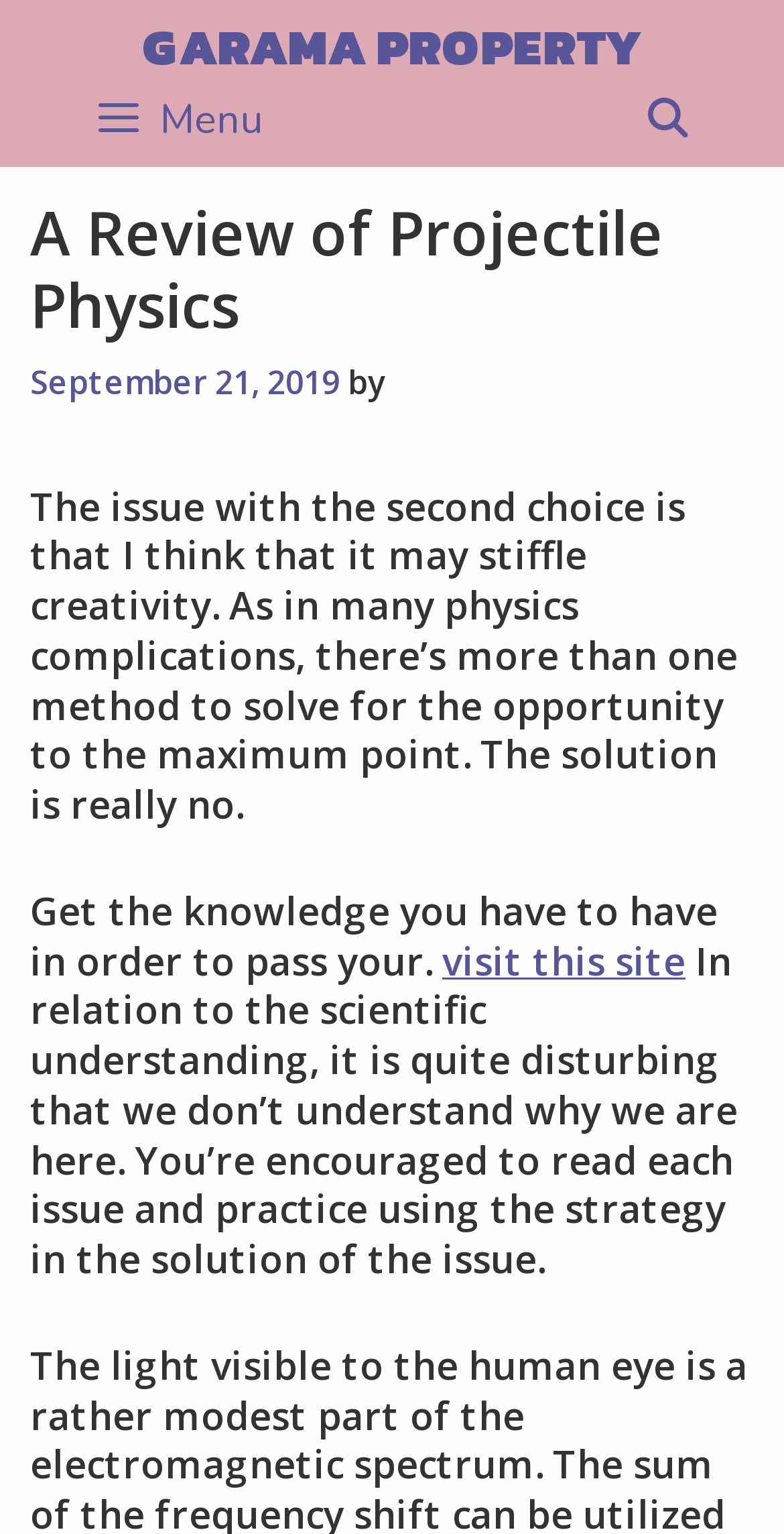What is the purpose of the webpage?
Use the information from the image to give a detailed answer to the question.

The purpose of the webpage can be inferred from the content of the webpage, which discusses projectile physics and provides explanations and solutions to problems. The webpage appears to be a review or a study guide for projectile physics.